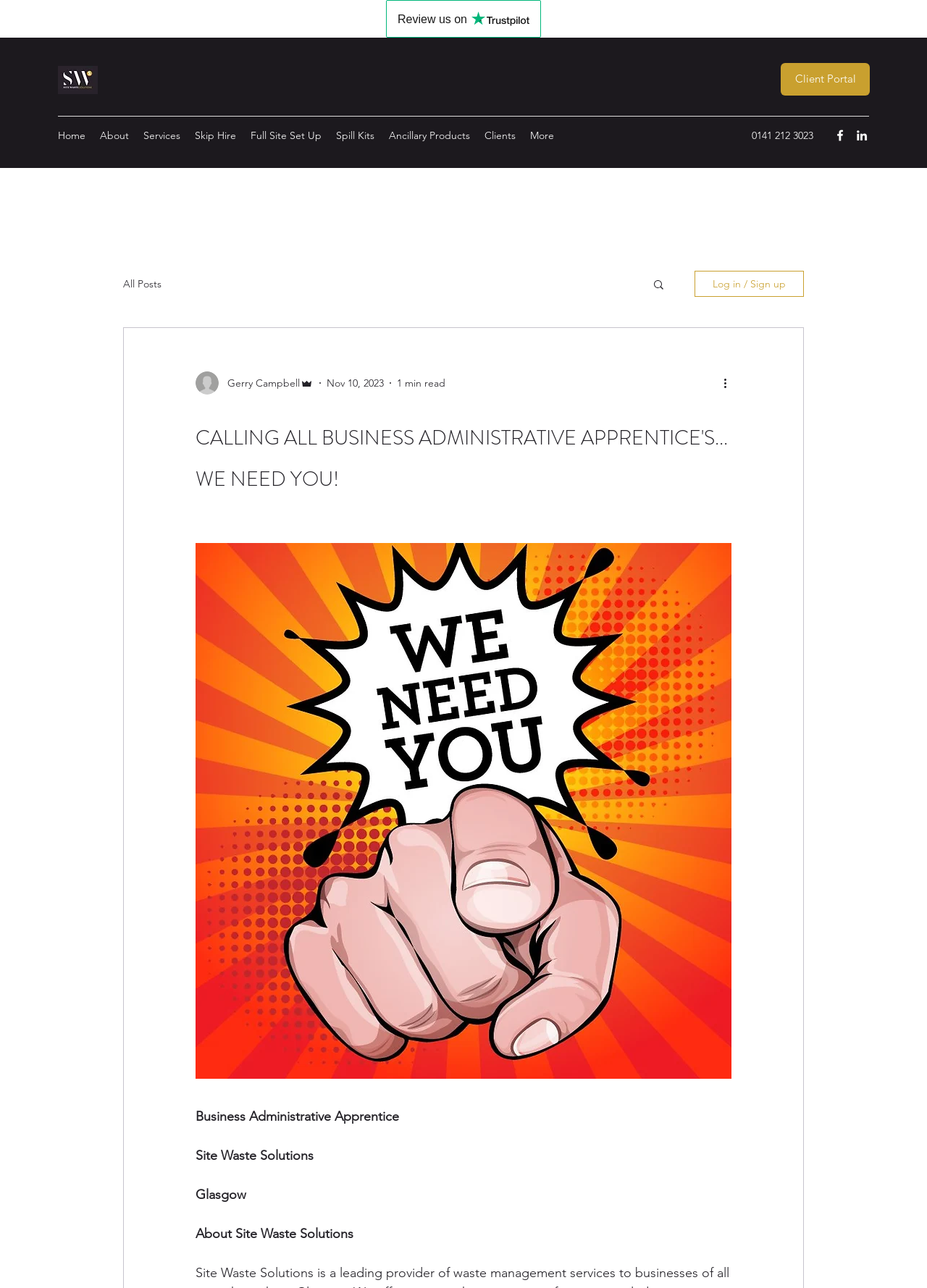Generate the text content of the main heading of the webpage.

CALLING ALL BUSINESS ADMINISTRATIVE APPRENTICE'S... WE NEED YOU!